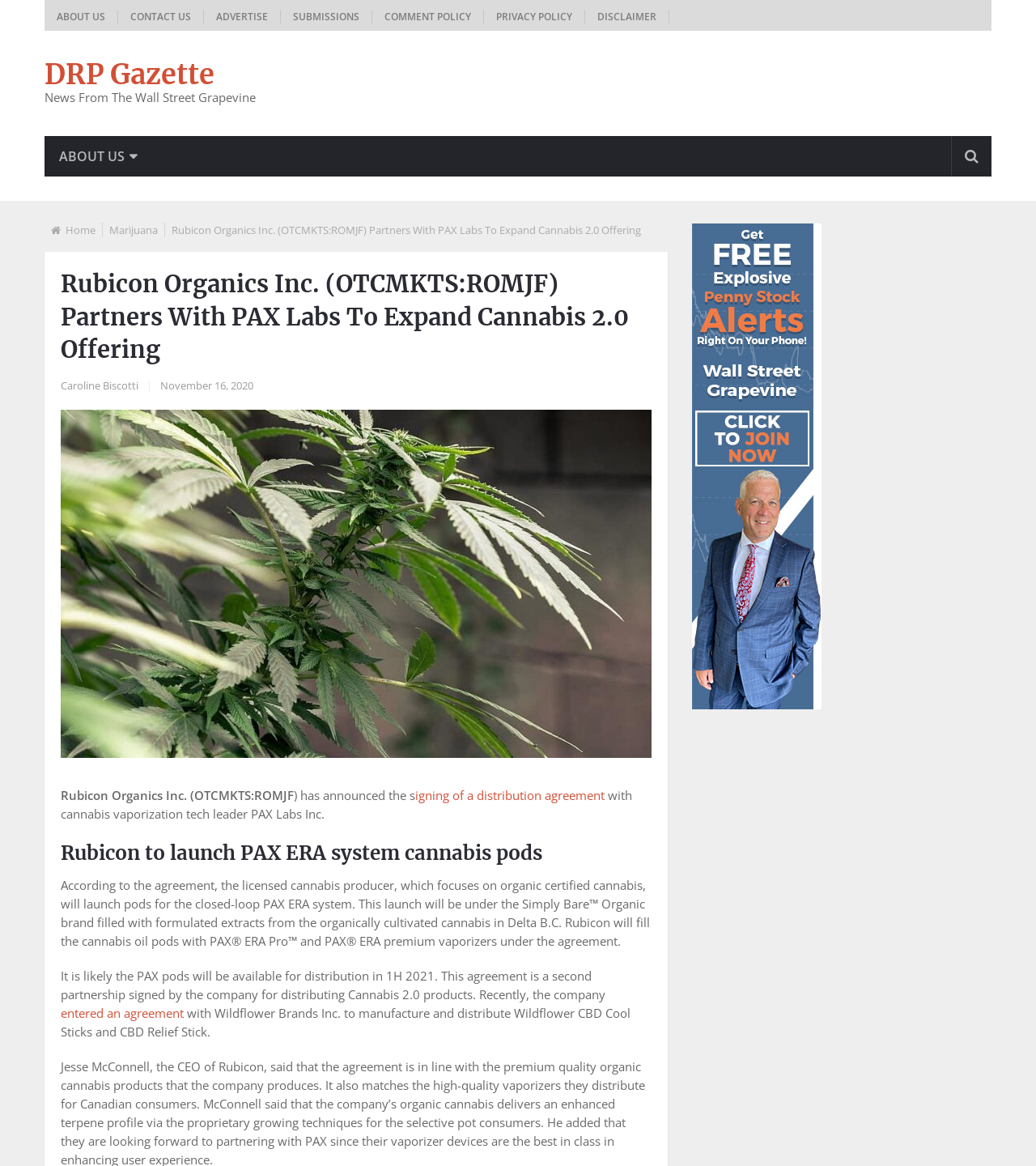When will the PAX pods be available for distribution?
Provide a thorough and detailed answer to the question.

The article mentions that it is likely the PAX pods will be available for distribution in 1H 2021.